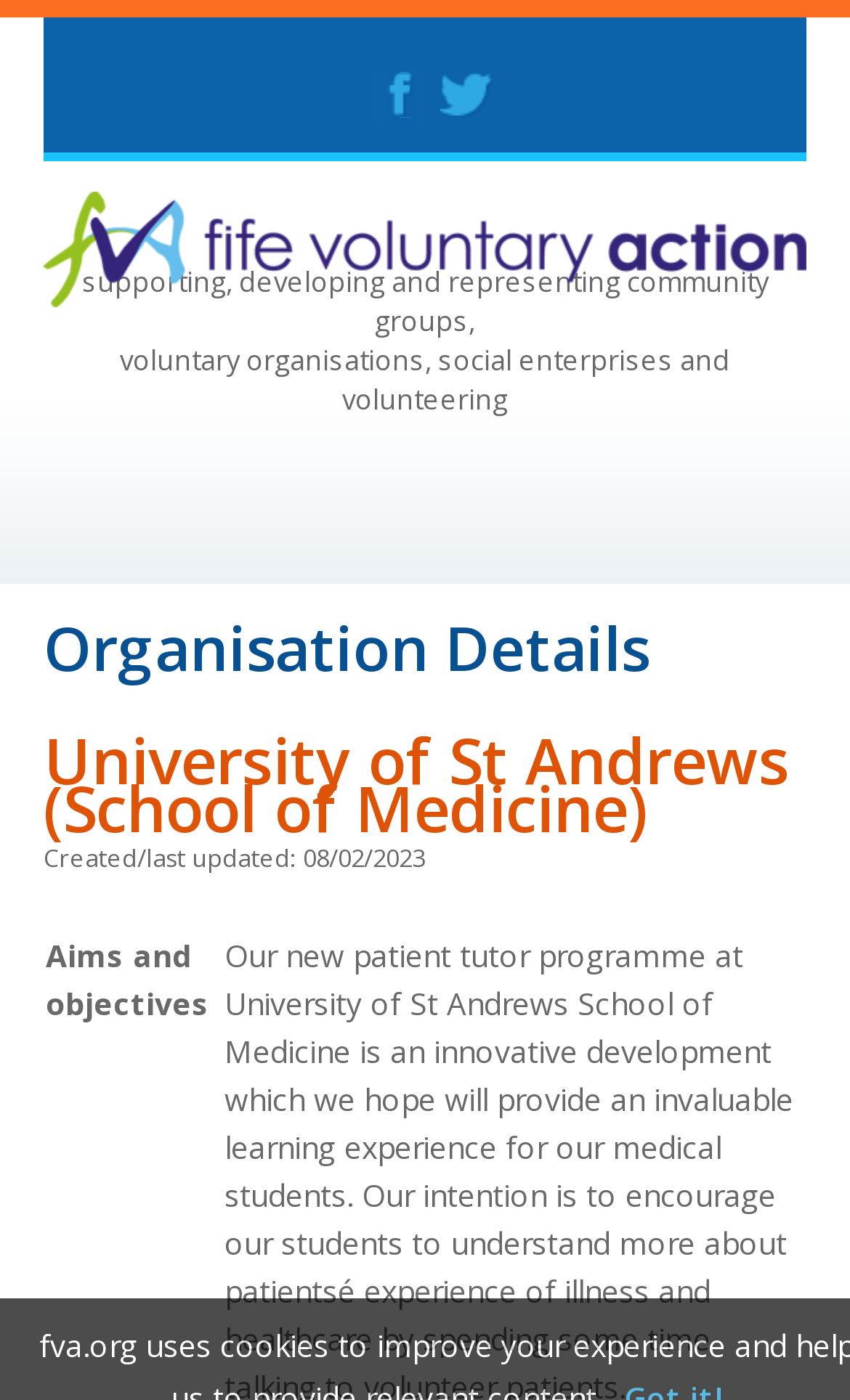What is the name of the university associated with Fife Voluntary Action?
Please answer the question with a single word or phrase, referencing the image.

University of St Andrews